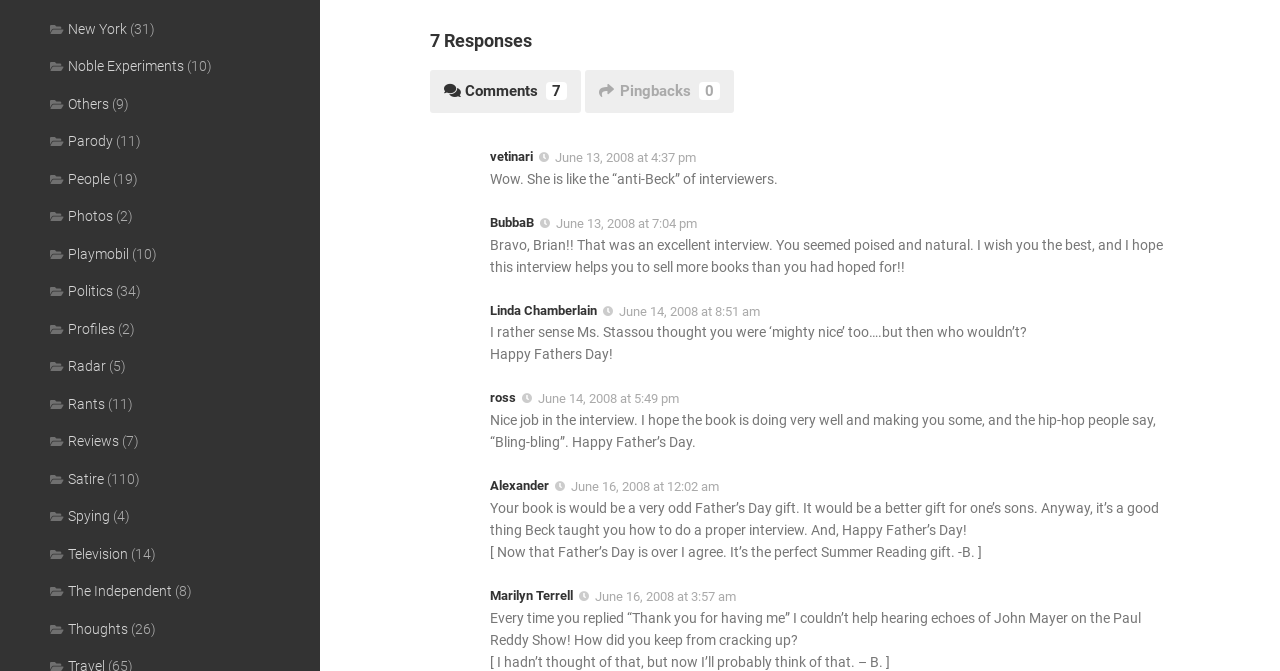Please look at the image and answer the question with a detailed explanation: What is the name of the first commenter?

I found the name of the first commenter by looking at the StaticText element 'vetinari' which is located below the heading '7 Responses'.